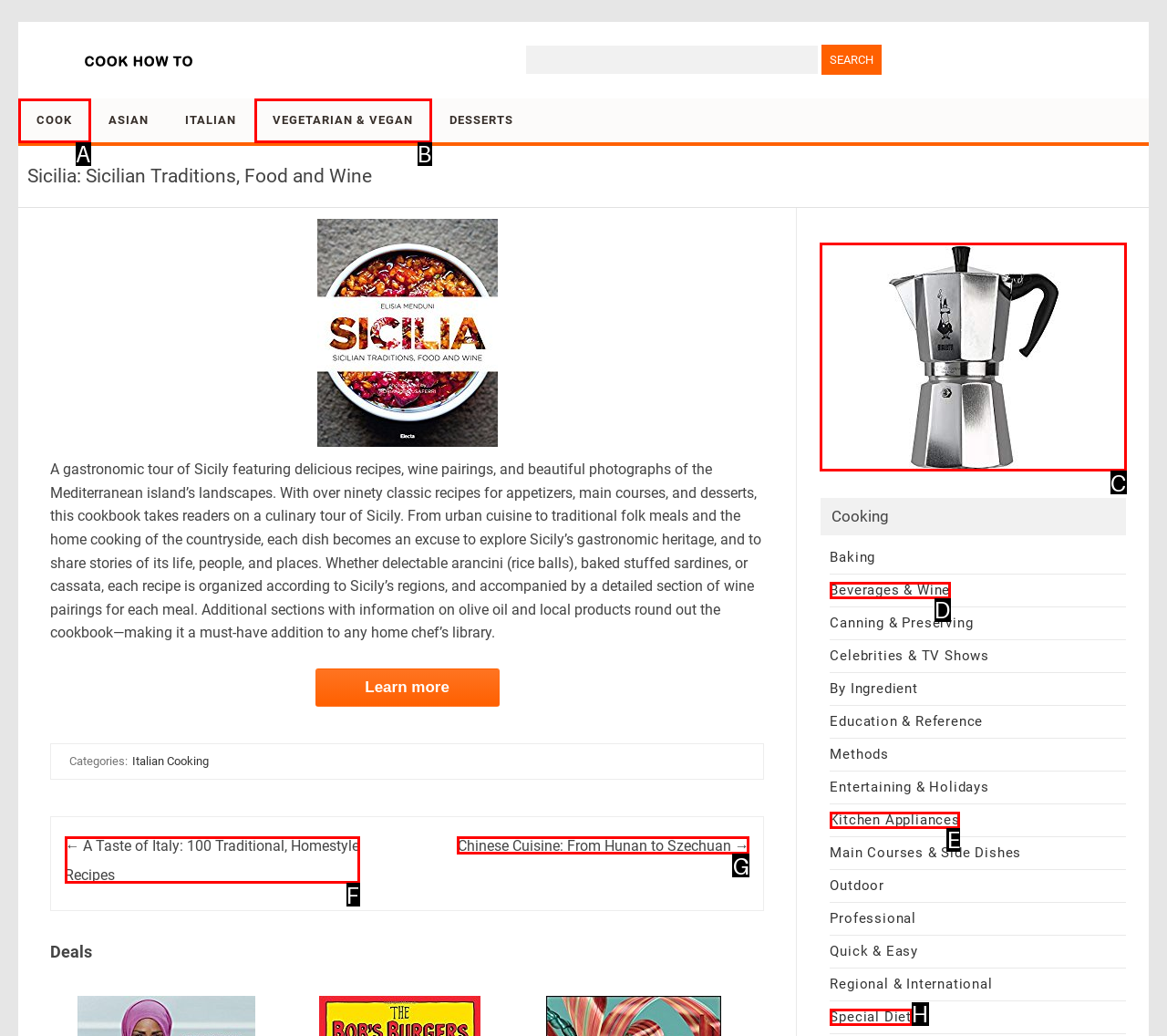Determine which HTML element should be clicked to carry out the following task: View deals on Bialetti espresso maker Respond with the letter of the appropriate option.

C